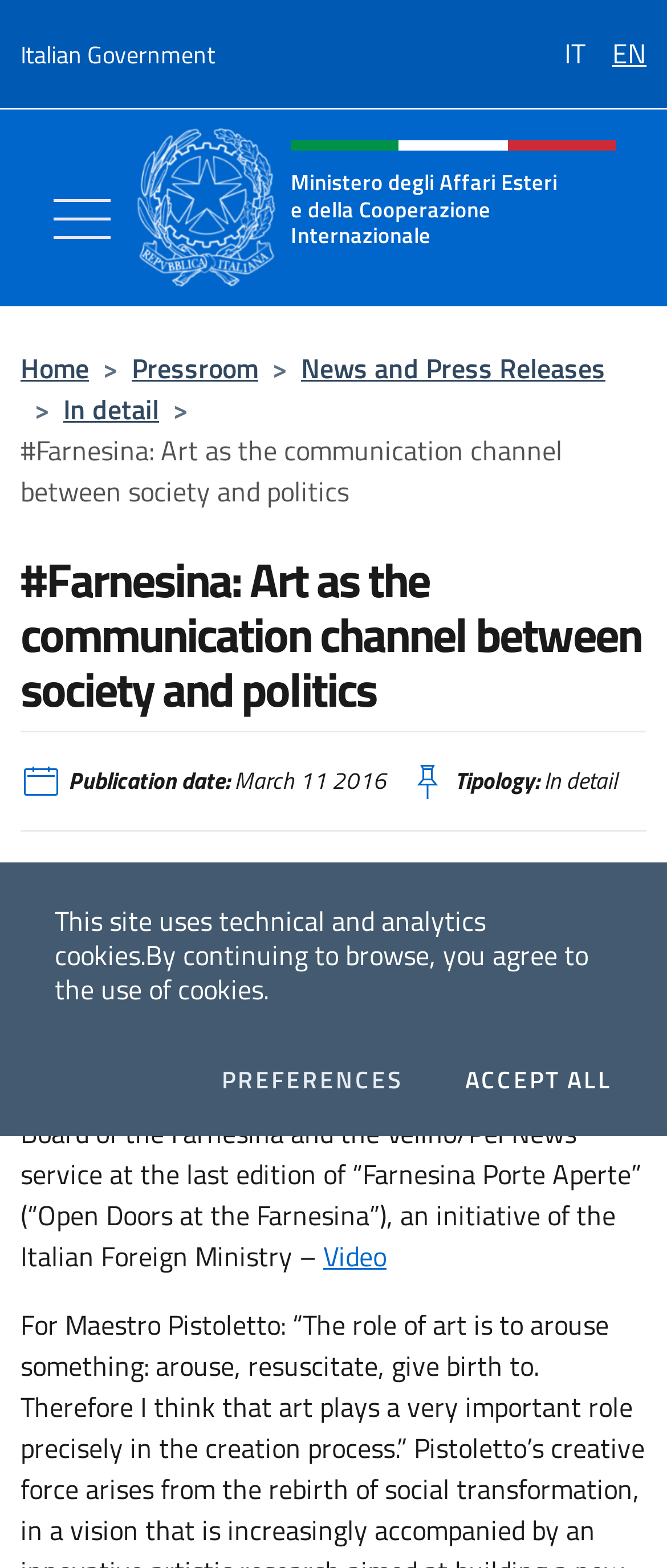Please identify the bounding box coordinates of where to click in order to follow the instruction: "Watch the video".

[0.485, 0.788, 0.579, 0.814]